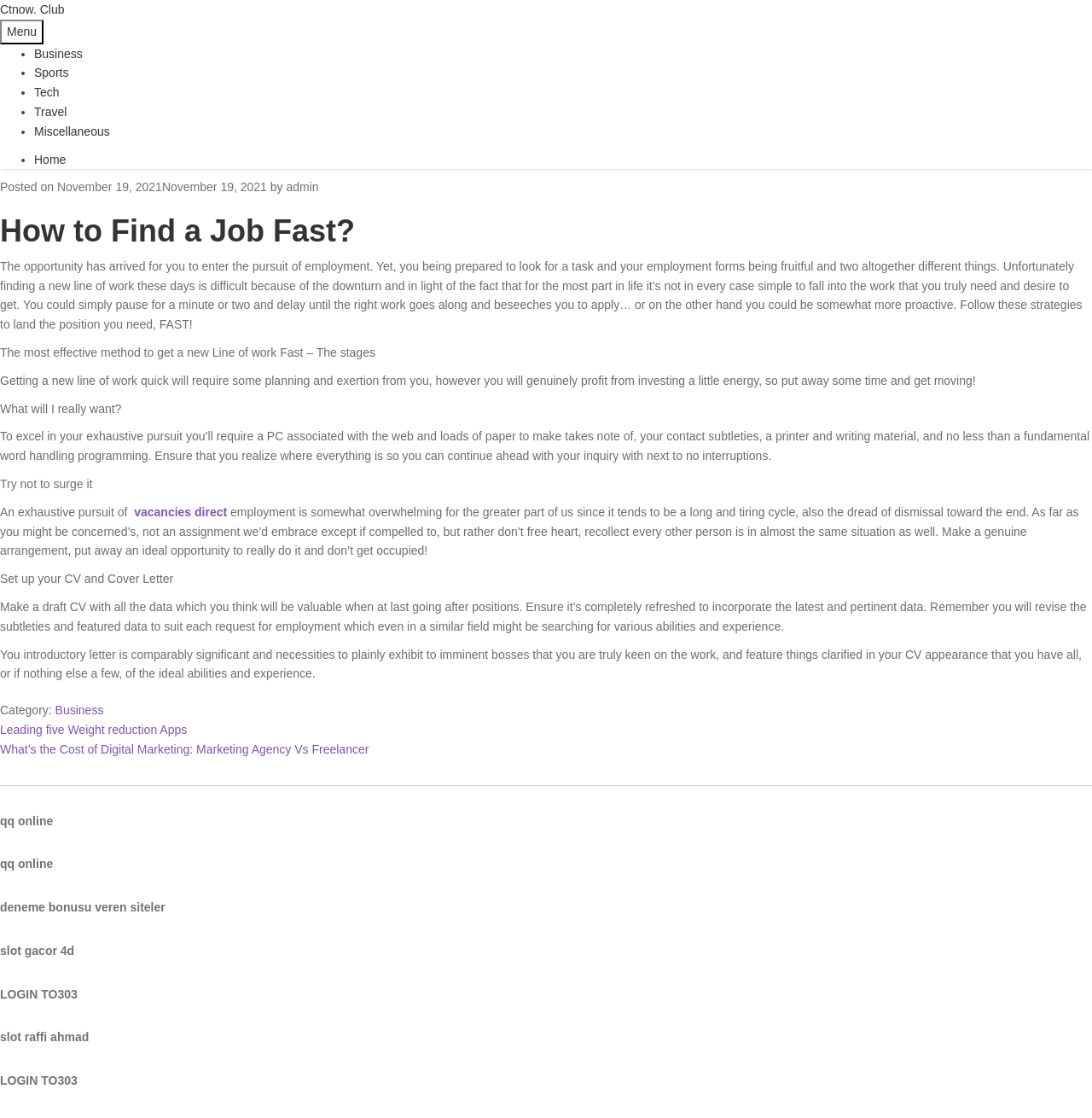Provide a thorough and detailed response to the question by examining the image: 
What is required to excel in a job search?

According to the webpage, to excel in a job search, one needs a PC associated with the internet, loads of paper to make notes, contact details, a printer, and at least basic word processing software. It is also important to know where everything is to avoid interruptions.